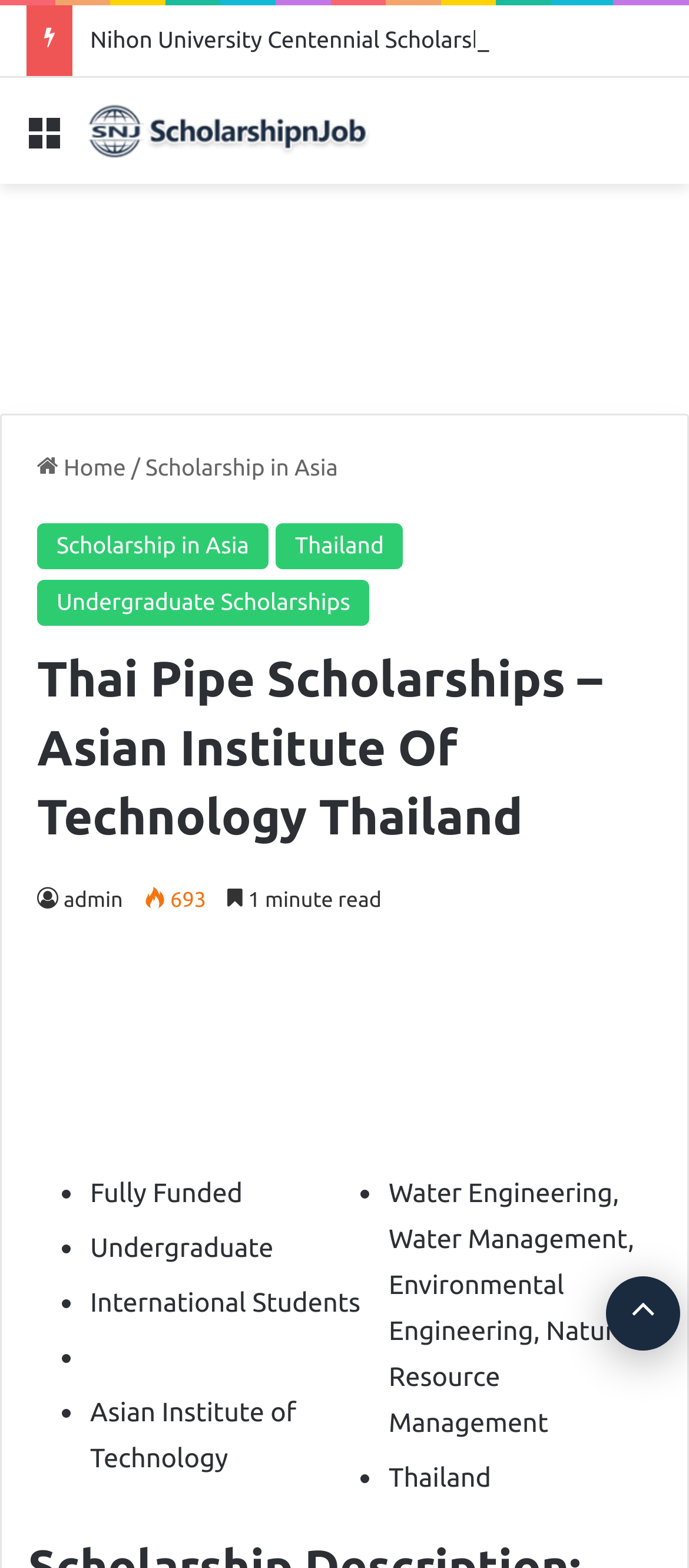What is the level of study for the scholarship?
Using the image, respond with a single word or phrase.

Undergraduate